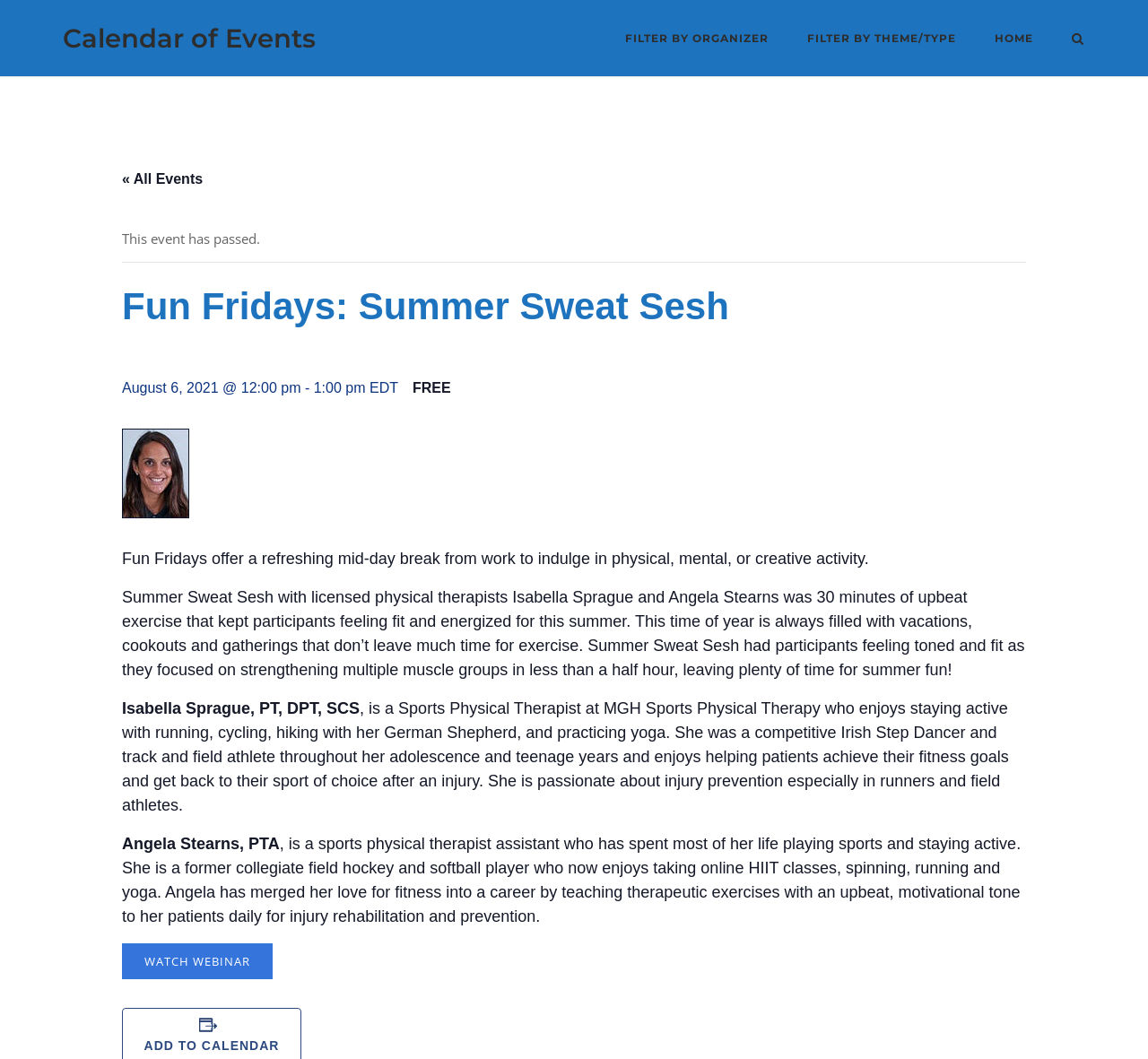Answer the following inquiry with a single word or phrase:
Who are the physical therapists leading the event?

Isabella Sprague and Angela Stearns